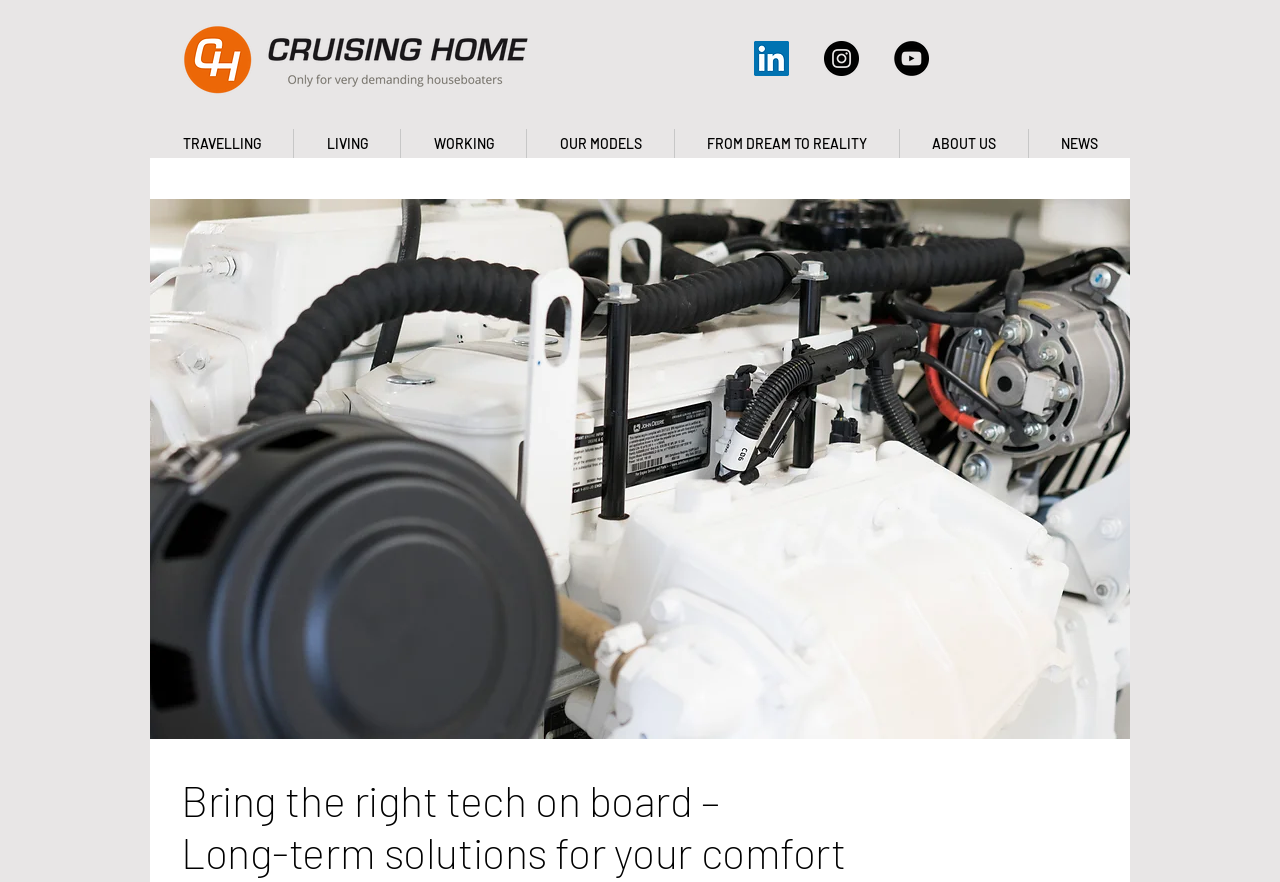What are the main navigation categories?
Can you provide an in-depth and detailed response to the question?

The main navigation categories are TRAVELLING, LIVING, WORKING, OUR MODELS, FROM DREAM TO REALITY, and ABOUT US, which are located at the top center of the webpage.